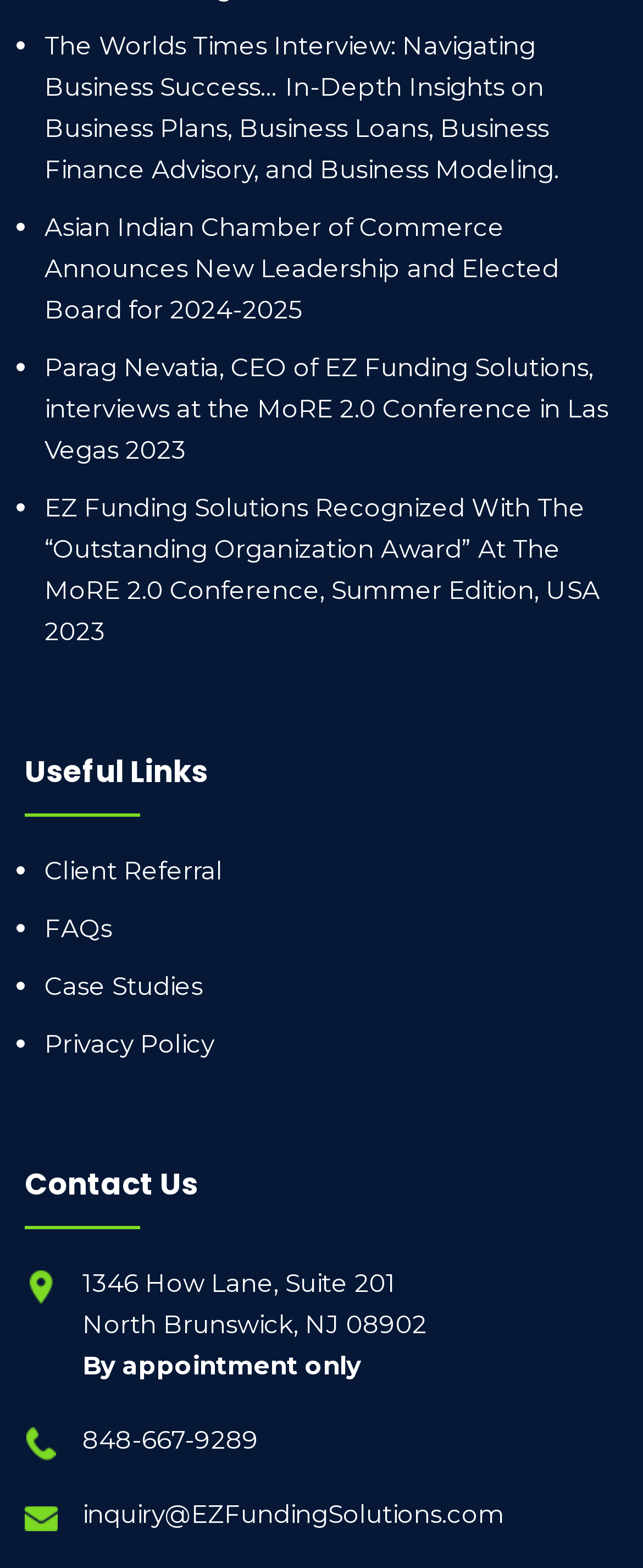Determine the bounding box coordinates for the clickable element to execute this instruction: "Visit the Client Referral page". Provide the coordinates as four float numbers between 0 and 1, i.e., [left, top, right, bottom].

[0.069, 0.546, 0.346, 0.566]